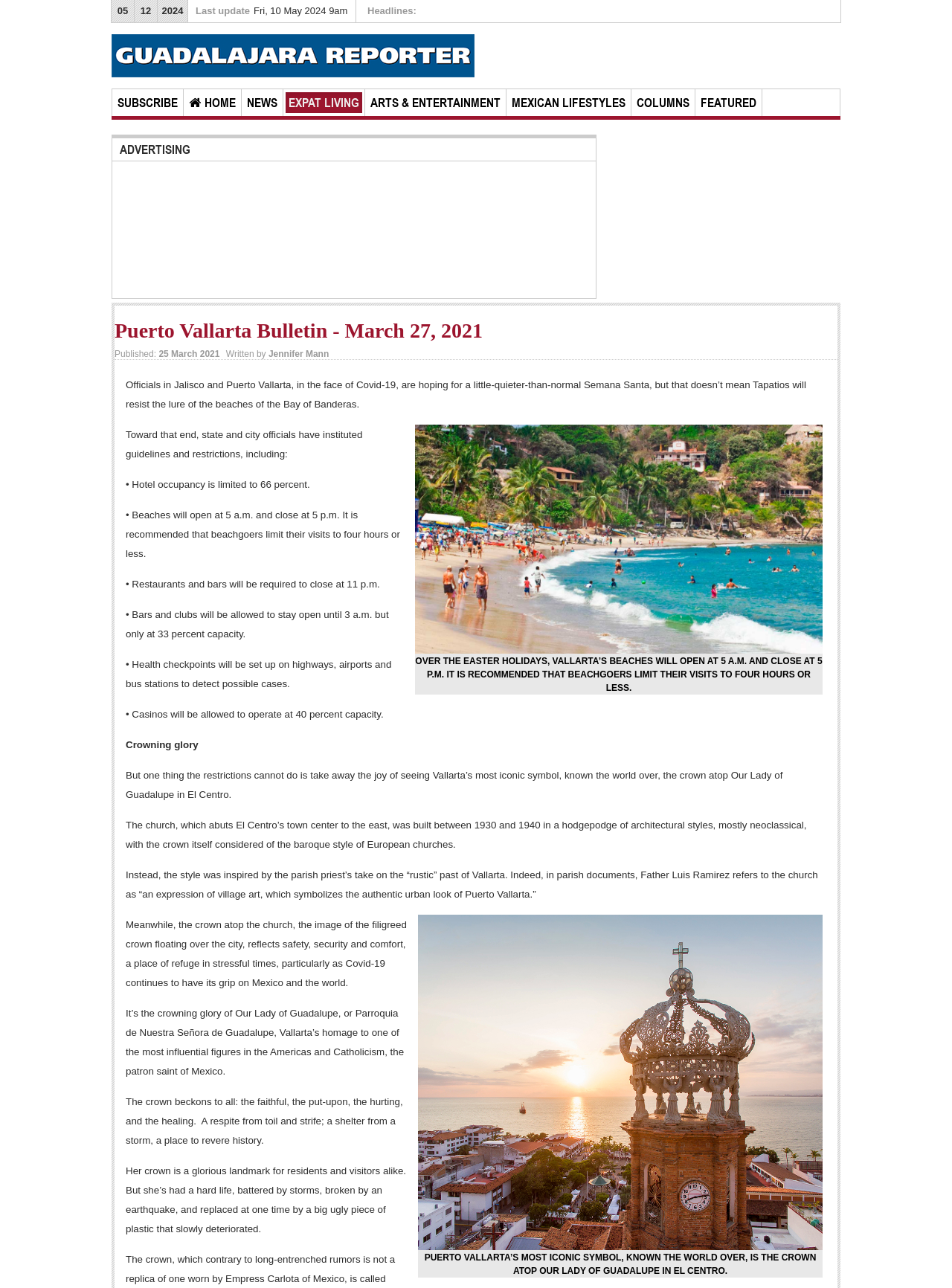Find the bounding box of the UI element described as: "The Guadalajara Reporter". The bounding box coordinates should be given as four float values between 0 and 1, i.e., [left, top, right, bottom].

[0.117, 0.027, 0.498, 0.06]